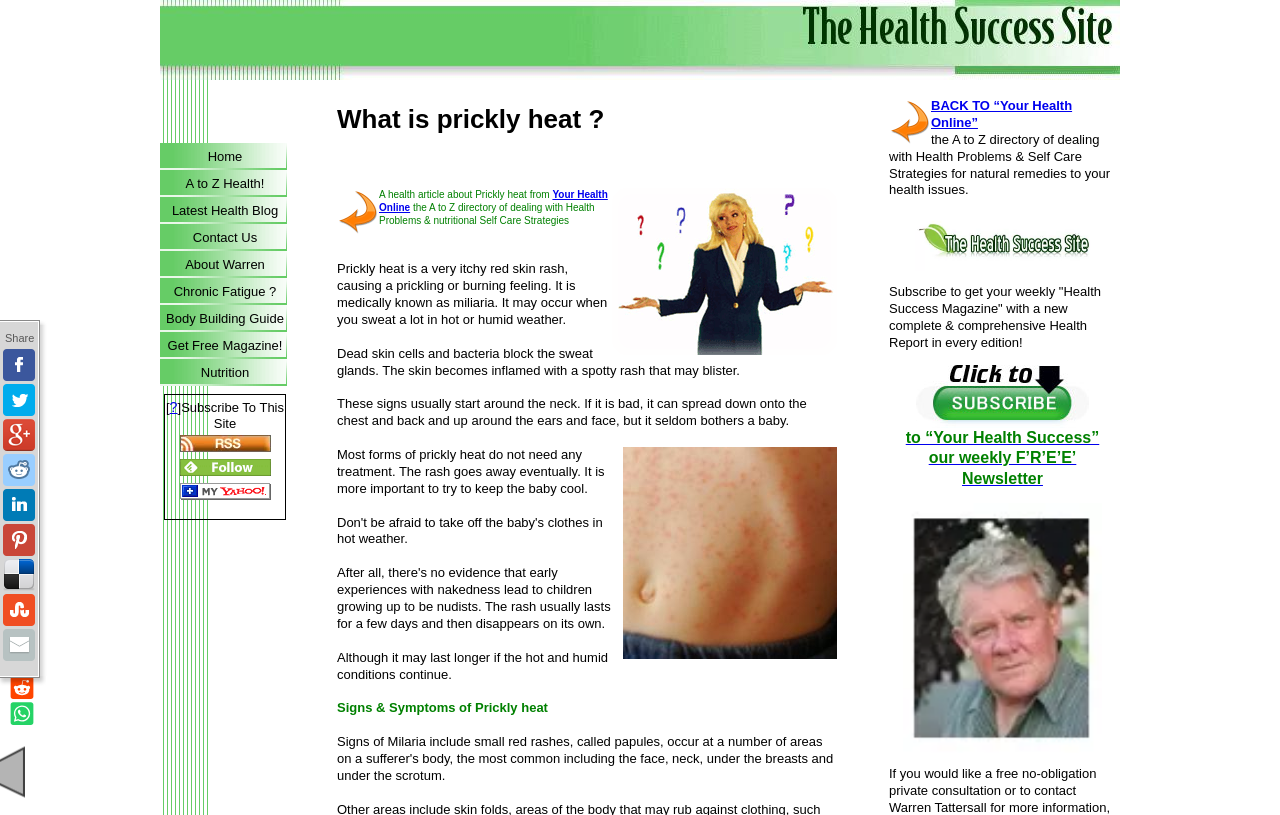Using the description: "Pinterest", identify the bounding box of the corresponding UI element in the screenshot.

[0.004, 0.764, 0.031, 0.796]